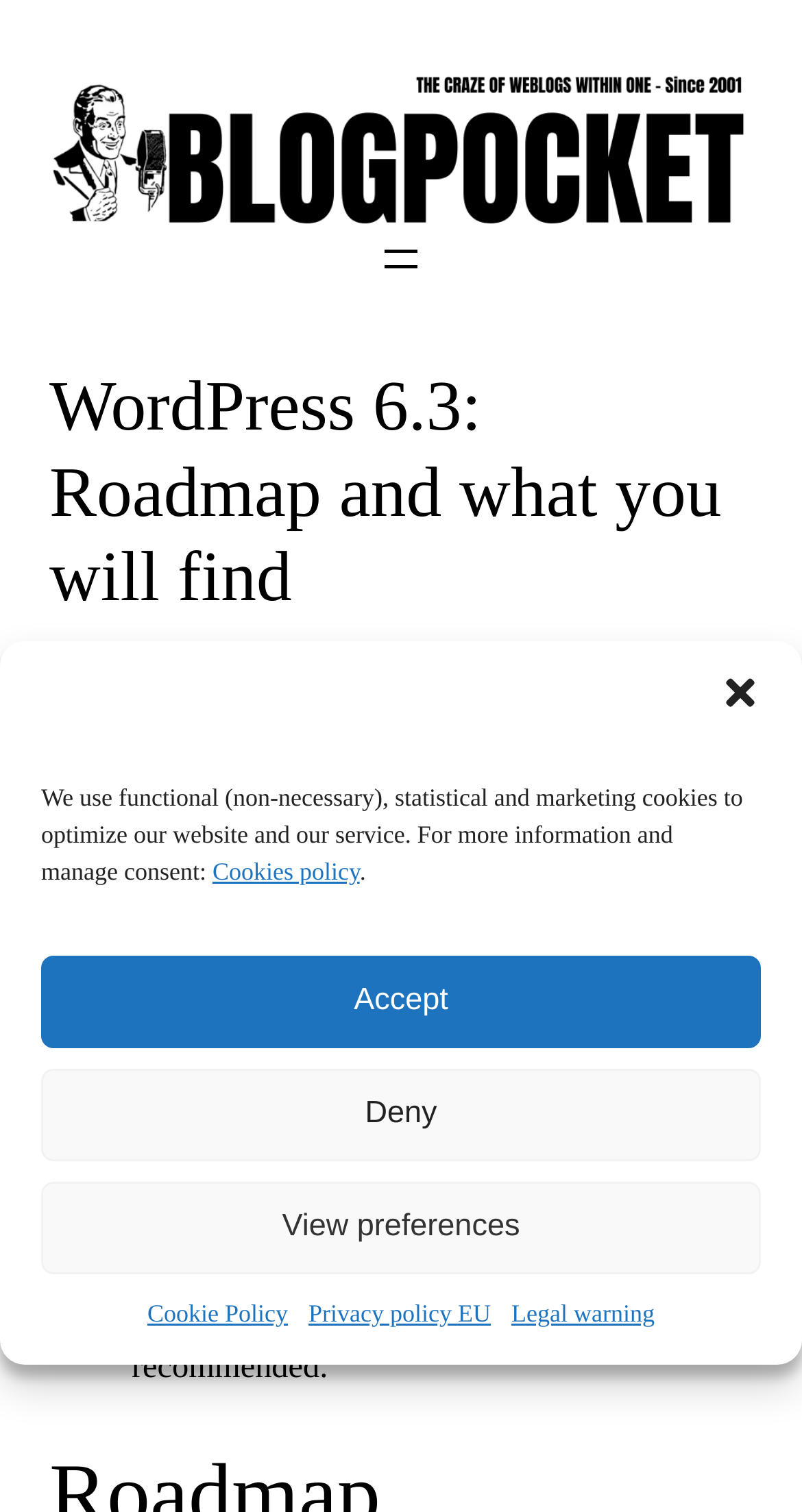Using the webpage screenshot and the element description Rich Tabor’s WordPress 6.3 review, determine the bounding box coordinates. Specify the coordinates in the format (top-left x, top-left y, bottom-right x, bottom-right y) with values ranging from 0 to 1.

[0.164, 0.858, 0.75, 0.882]